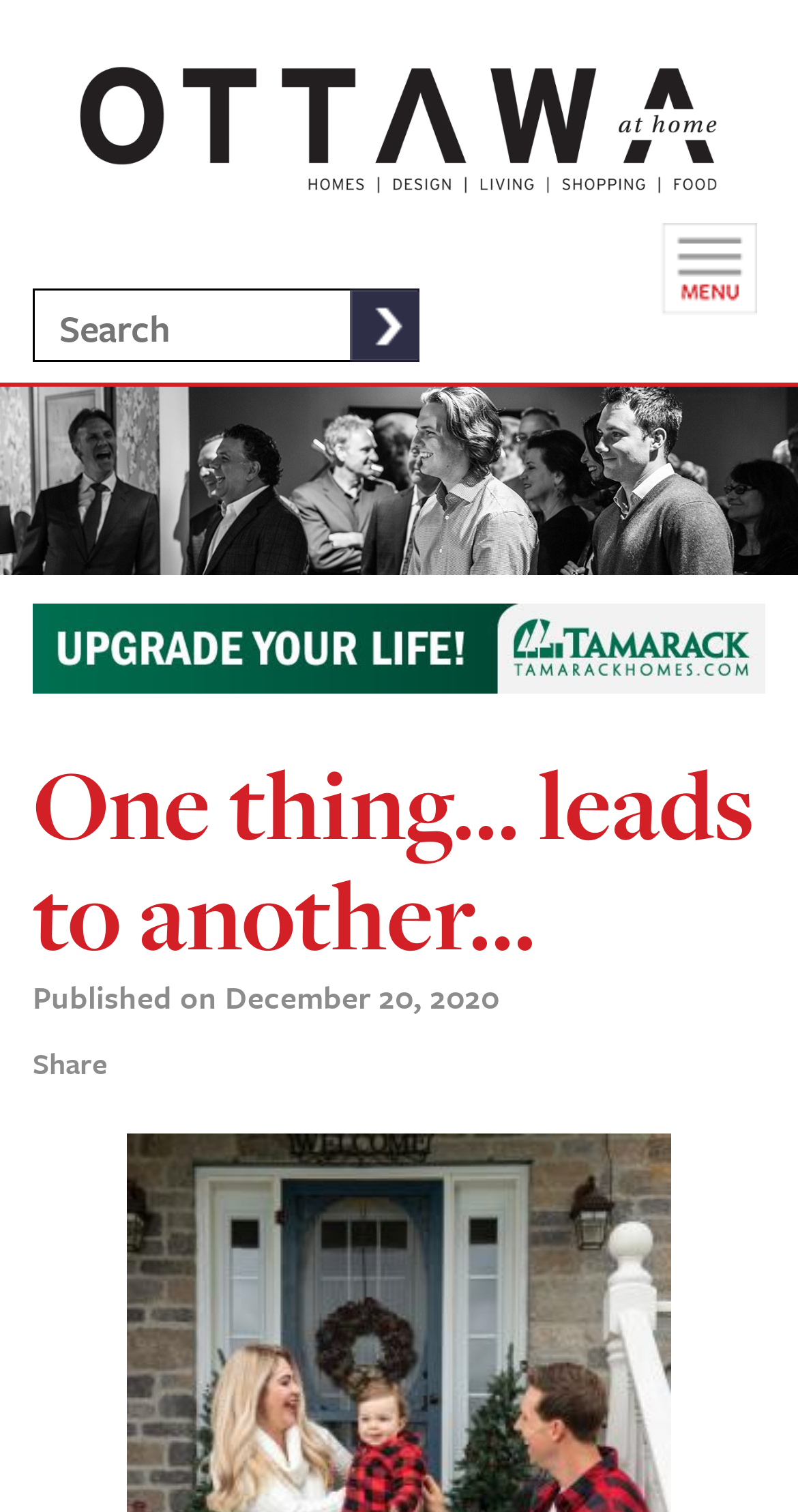Answer the question in a single word or phrase:
What is the logo of the website?

Ottawa At Home Logo